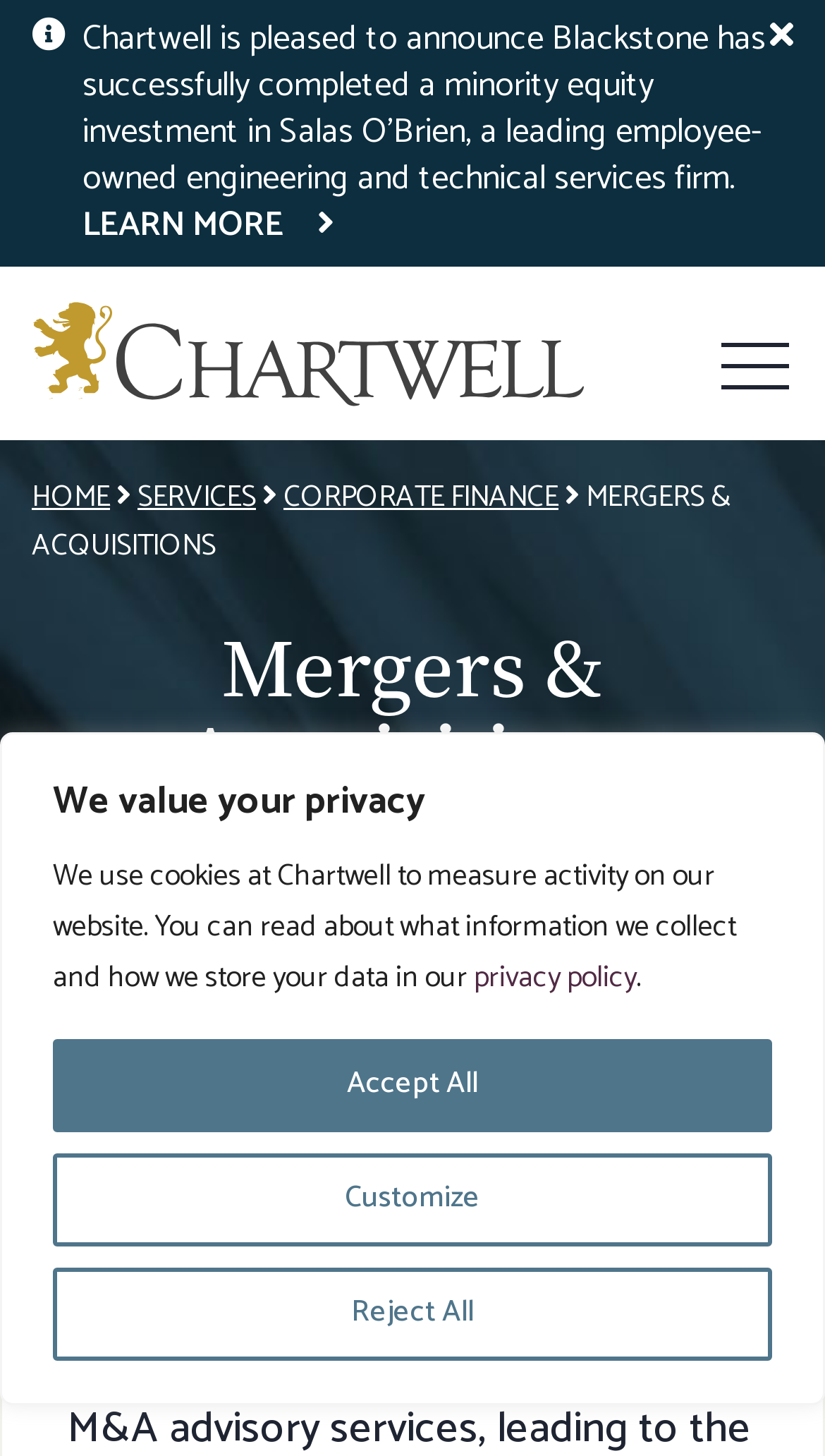What is the name of the company that provides mergers and acquisitions advisory services?
Provide an in-depth and detailed answer to the question.

The company name 'Chartwell' is mentioned in the Root Element 'Mergers & Acquisitions - Chartwell' and also appears as a link element with bounding box coordinates [0.038, 0.206, 0.708, 0.302].